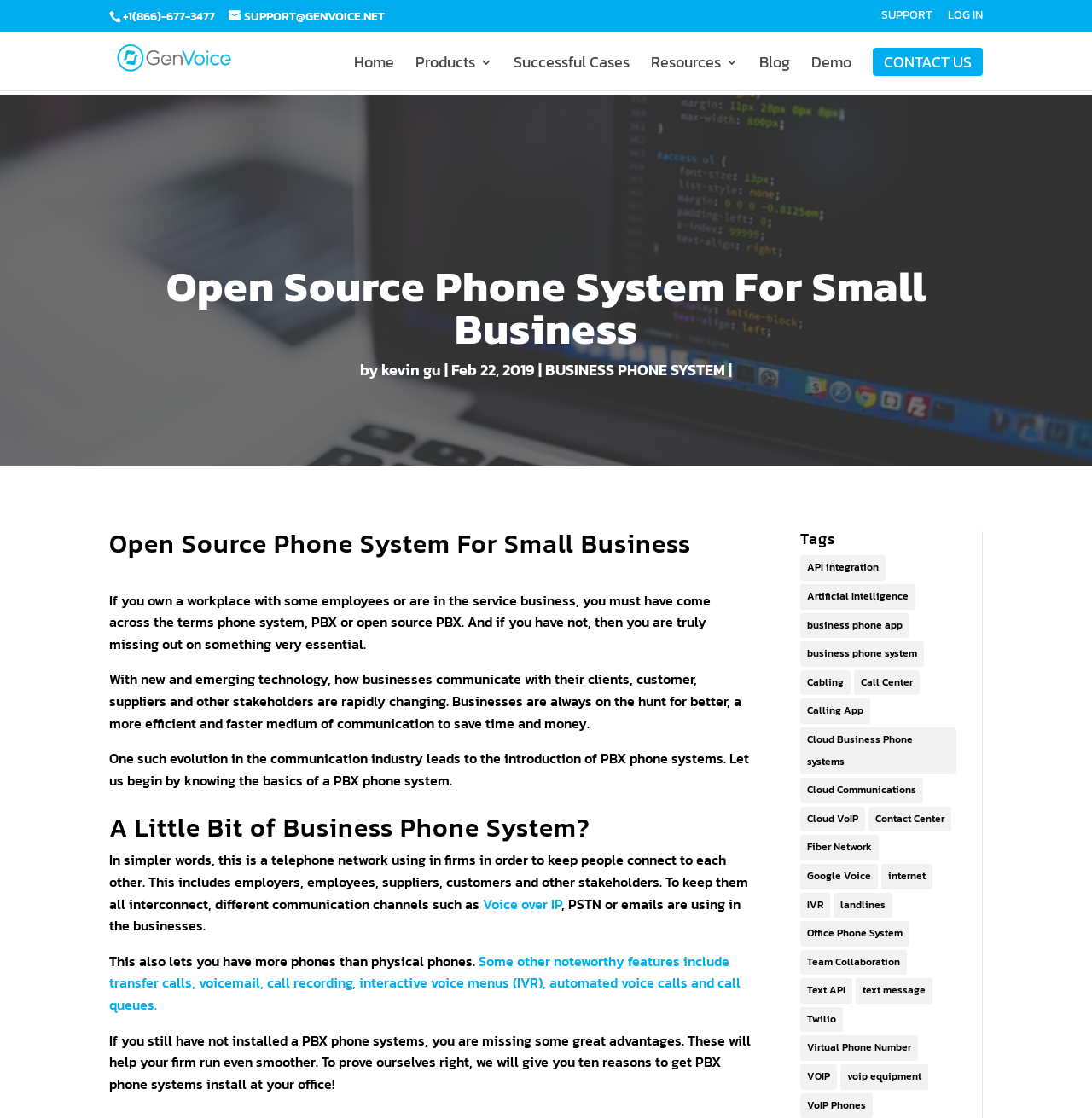Given the description Virtual Phone Number, predict the bounding box coordinates of the UI element. Ensure the coordinates are in the format (top-left x, top-left y, bottom-right x, bottom-right y) and all values are between 0 and 1.

[0.733, 0.926, 0.841, 0.949]